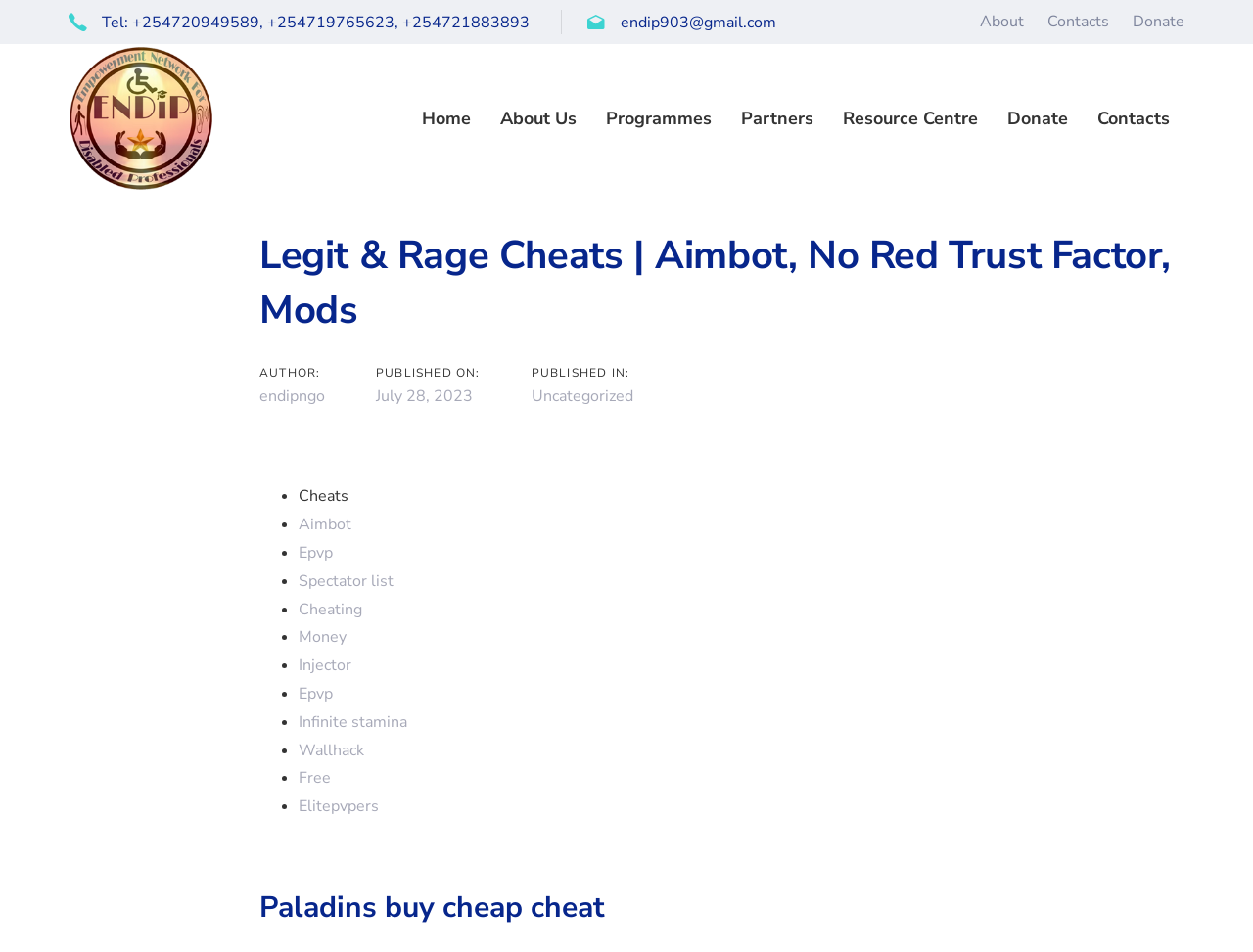Please identify the bounding box coordinates of the area that needs to be clicked to follow this instruction: "visit the HOME page".

None